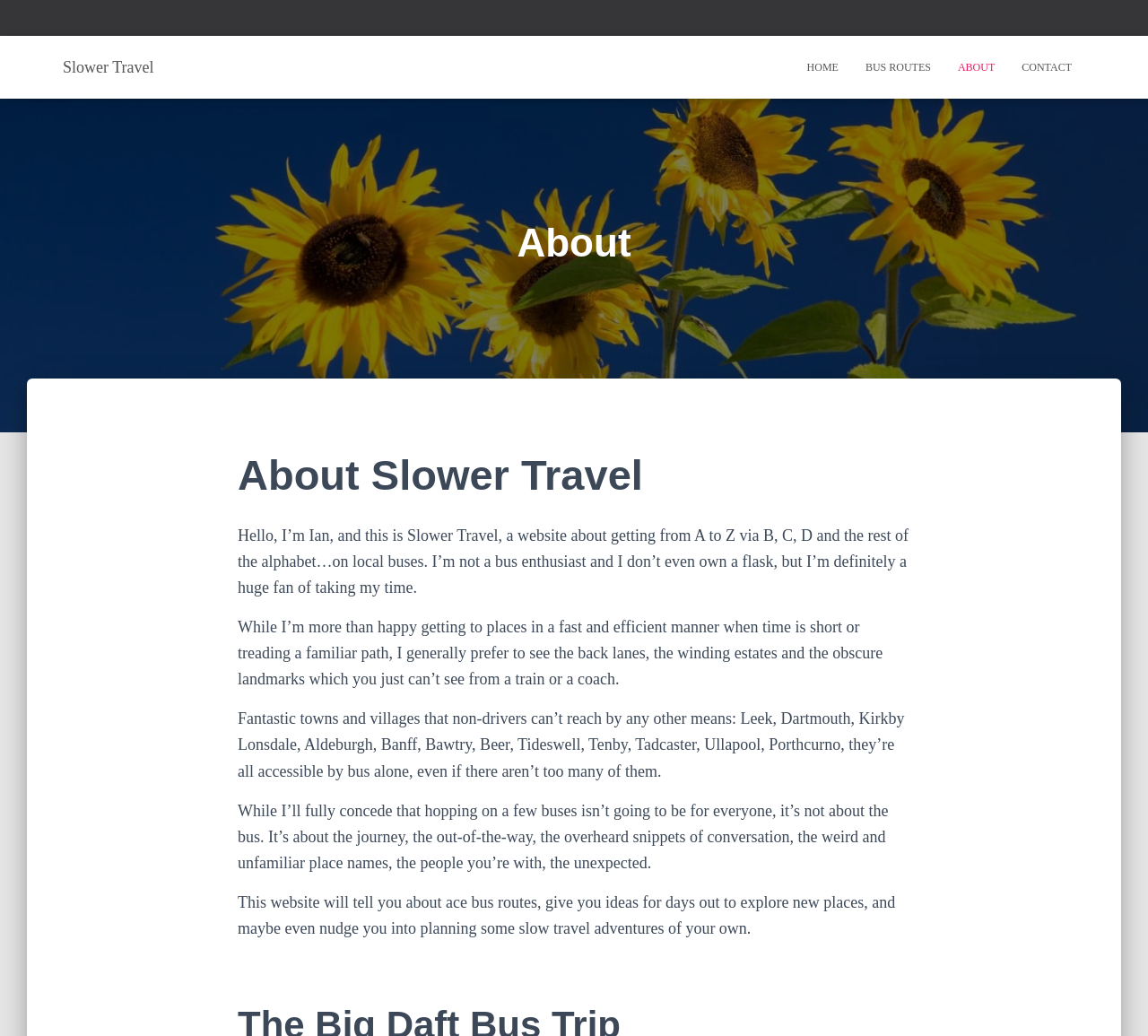What is the tone of the author's writing?
Please provide a detailed and thorough answer to the question.

The author's writing tone is casual and conversational, as evident from the use of first-person pronouns, colloquial expressions, and a relaxed tone throughout the 'About' section.